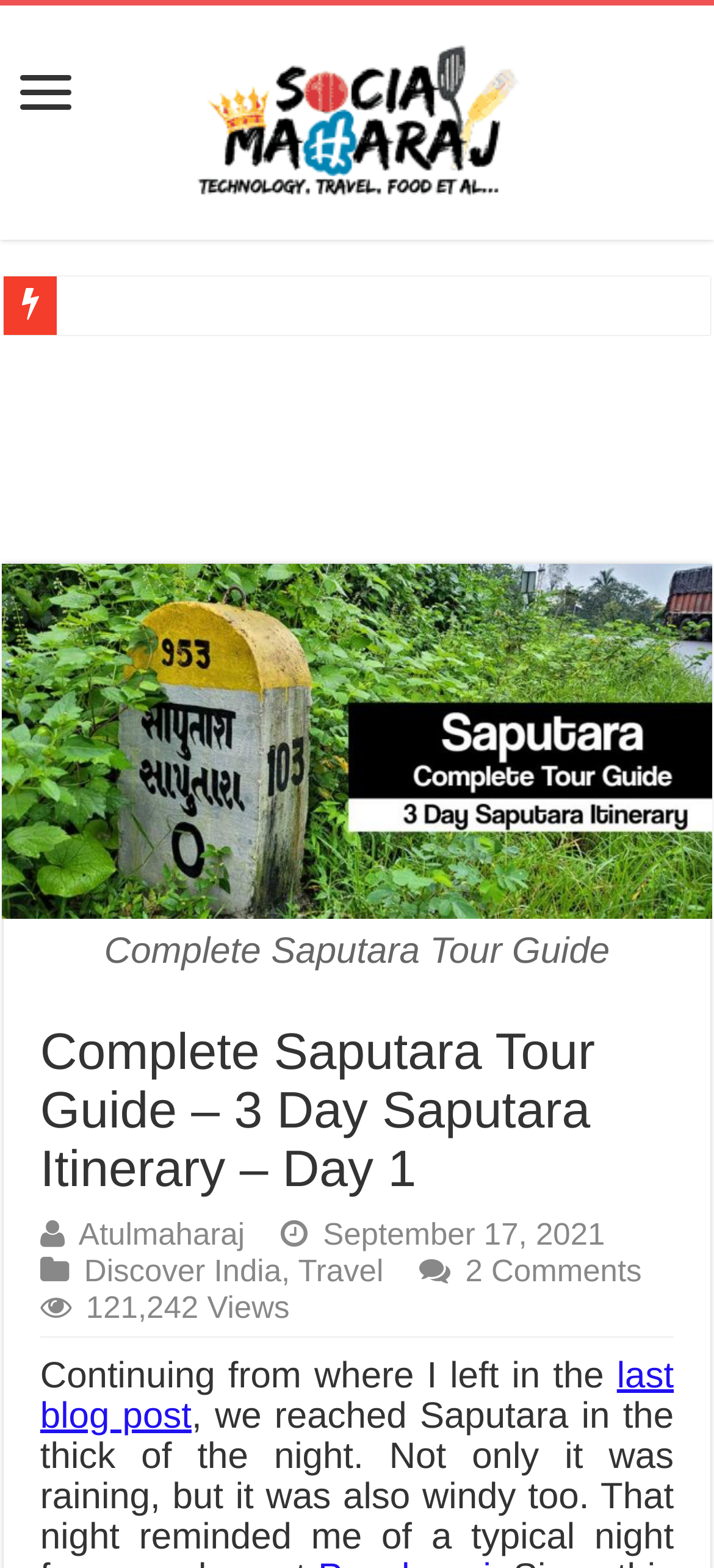How many comments are there on the webpage?
Please answer the question with a detailed and comprehensive explanation.

The webpage contains a link element with the text '2 Comments', indicating that there are two comments on the webpage.